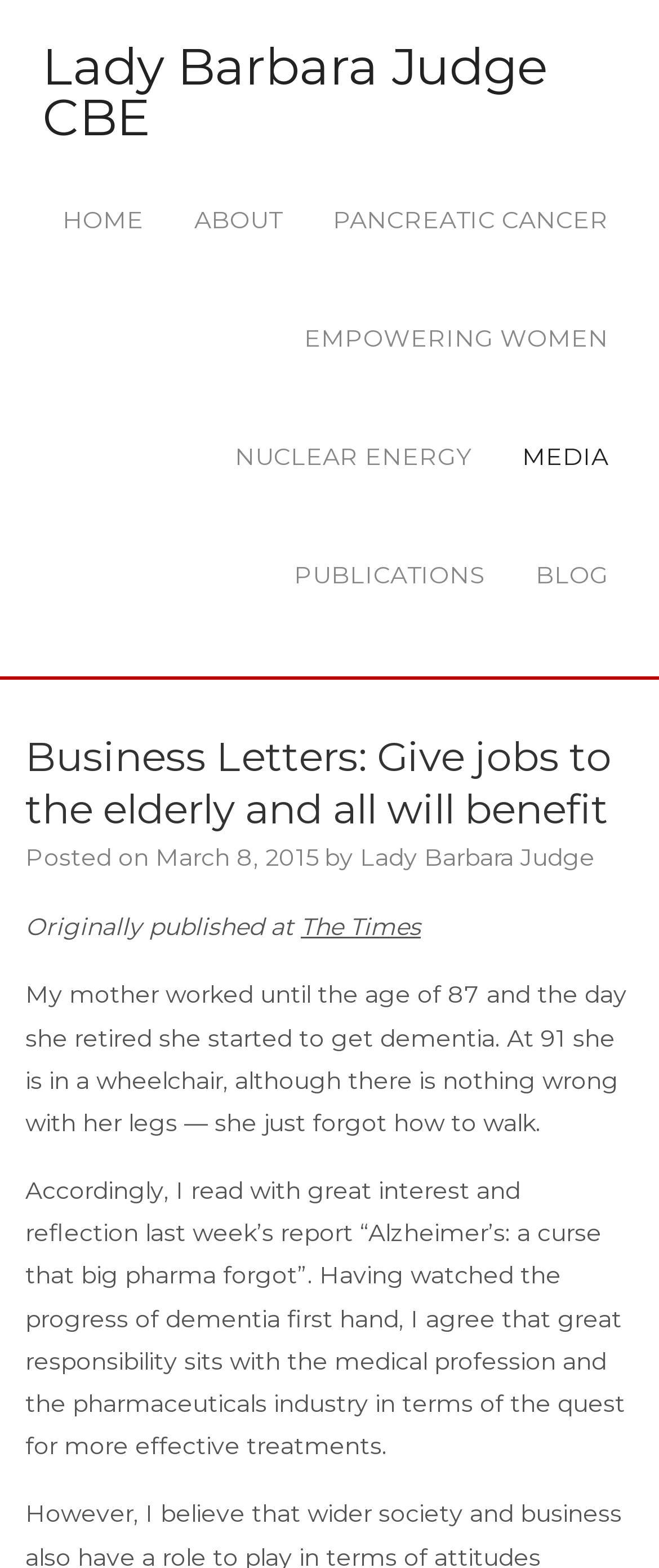Locate the bounding box coordinates of the element to click to perform the following action: 'Click the Lady Barbara Judge CBE link'. The coordinates should be given as four float values between 0 and 1, in the form of [left, top, right, bottom].

[0.064, 0.027, 0.936, 0.092]